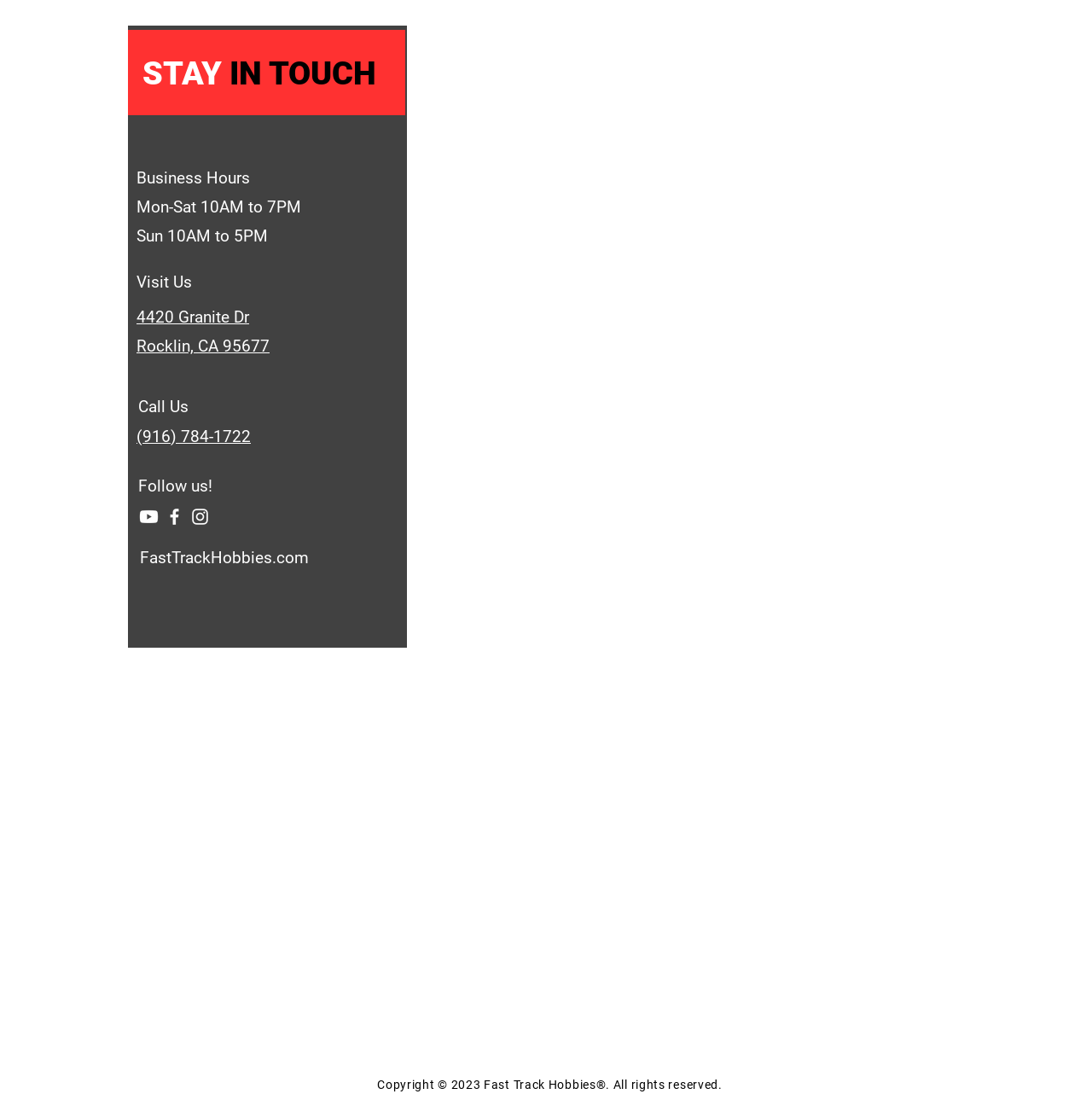What are the business hours on Monday?
Kindly give a detailed and elaborate answer to the question.

I found the business hours section on the webpage, which lists the hours for each day of the week. According to the section, the business hours on Monday are from 10AM to 7PM.